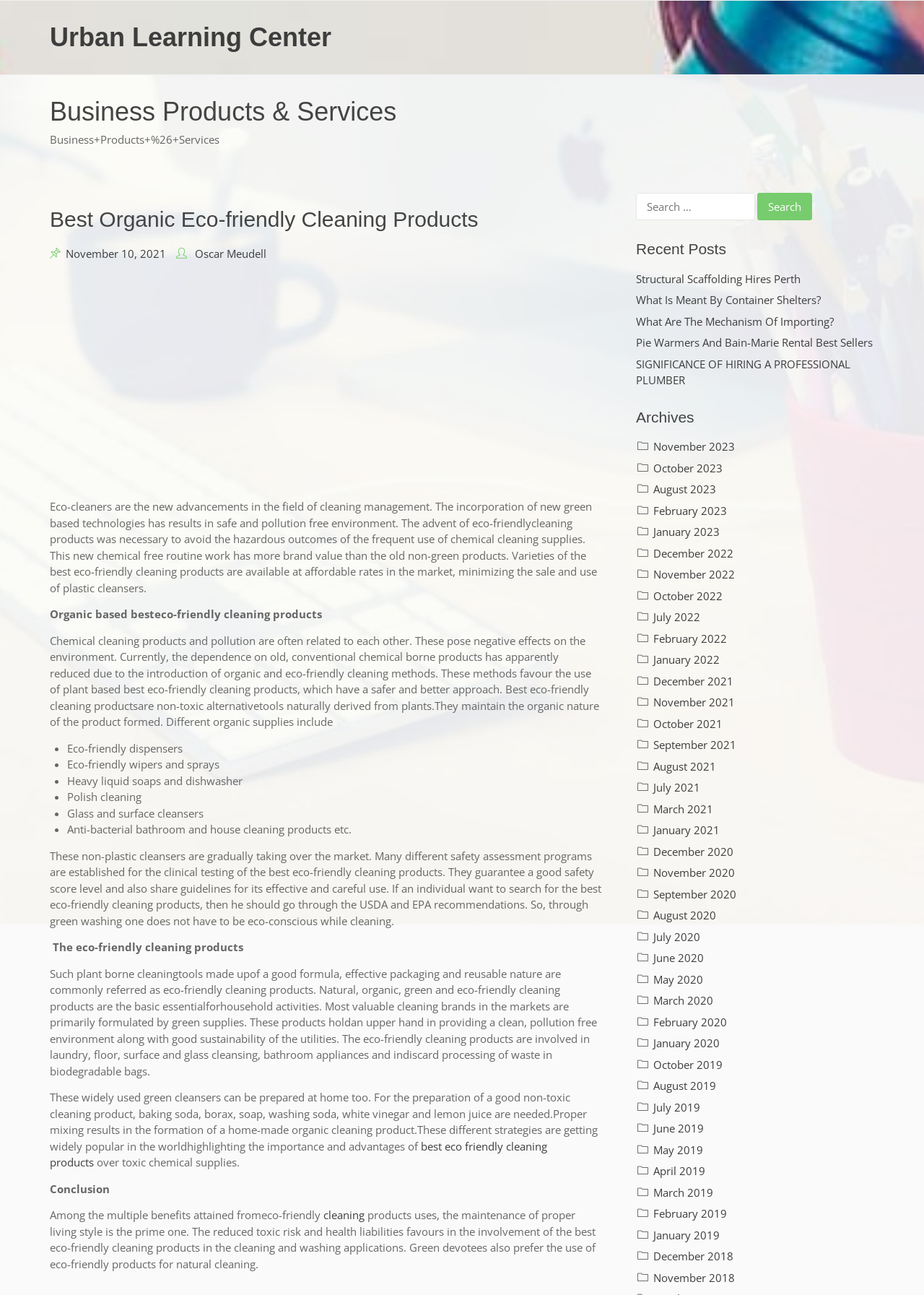Give a one-word or one-phrase response to the question: 
How can eco-friendly cleaning products be prepared at home?

Using baking soda, borax, soap, and other ingredients